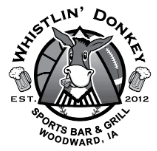What is symbolized by the donkey in the logo?
Based on the screenshot, respond with a single word or phrase.

Playful and inviting atmosphere